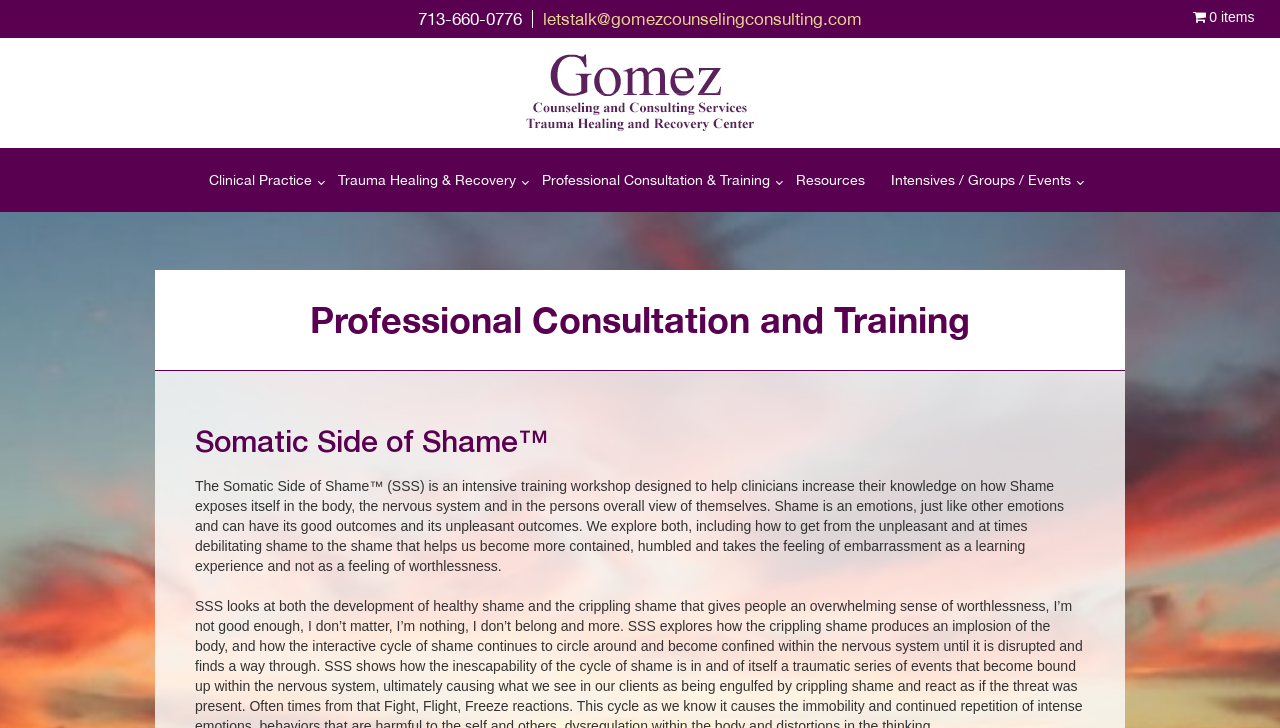Please find and report the primary heading text from the webpage.

Professional Consultation and Training